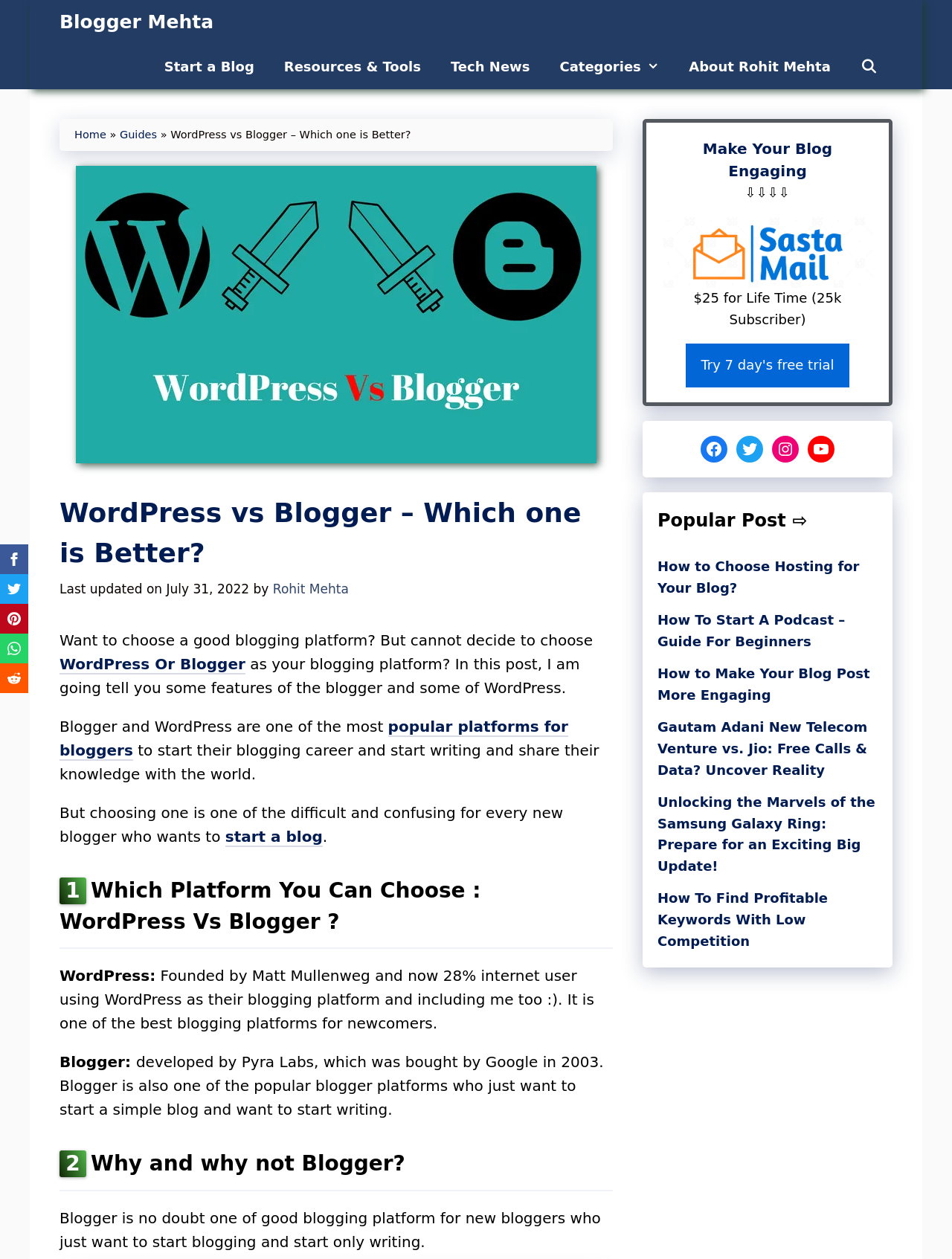What is the name of the platform that is mentioned as being used by 28% of internet users?
Analyze the screenshot and provide a detailed answer to the question.

The answer can be found in the section where the features of WordPress are discussed, which mentions that '28% internet user using WordPress as their blogging platform'.